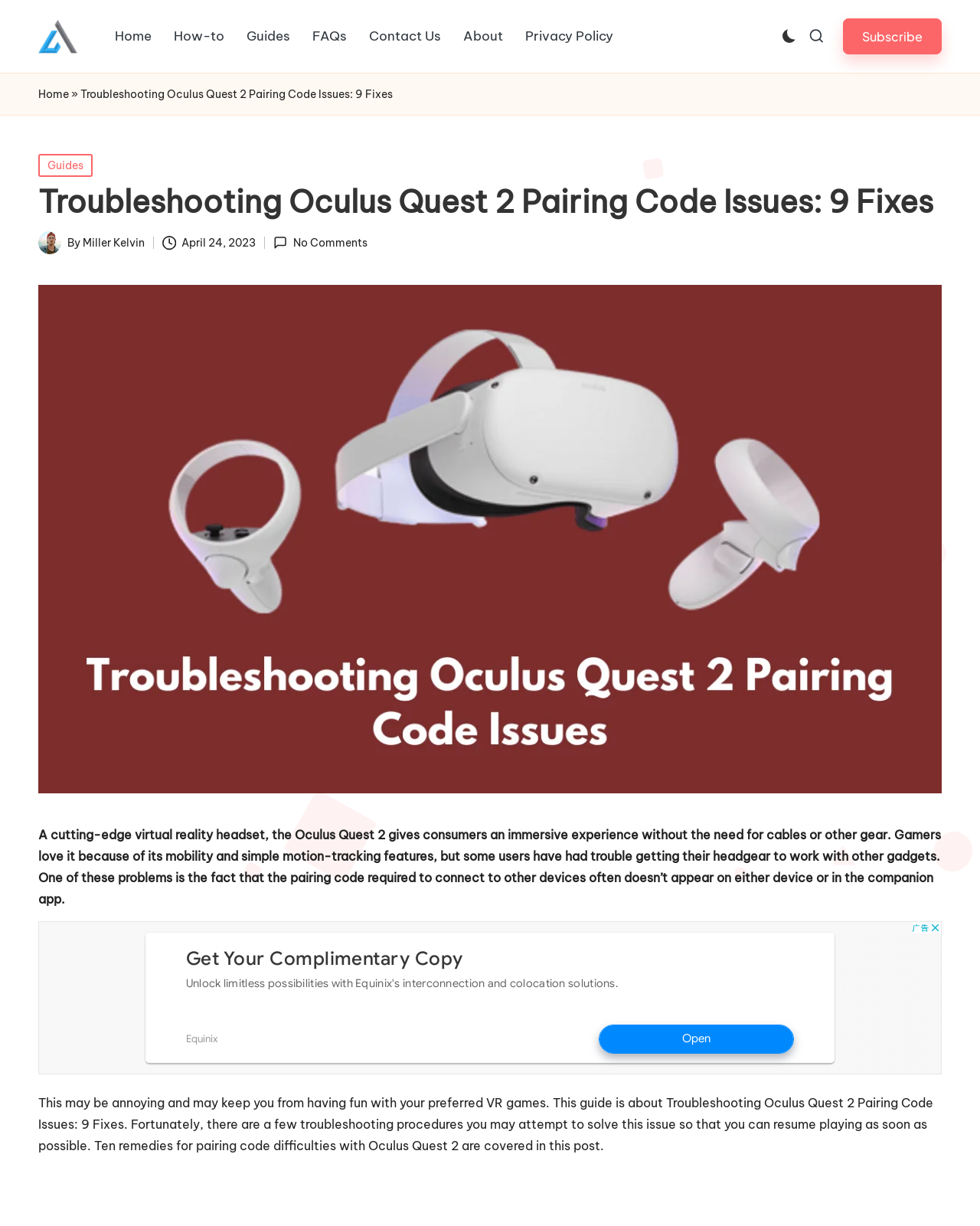What is the date of the article?
Please provide a comprehensive answer to the question based on the webpage screenshot.

The date of the article can be found by looking at the text 'April 24, 2023' which is located below the author's name.